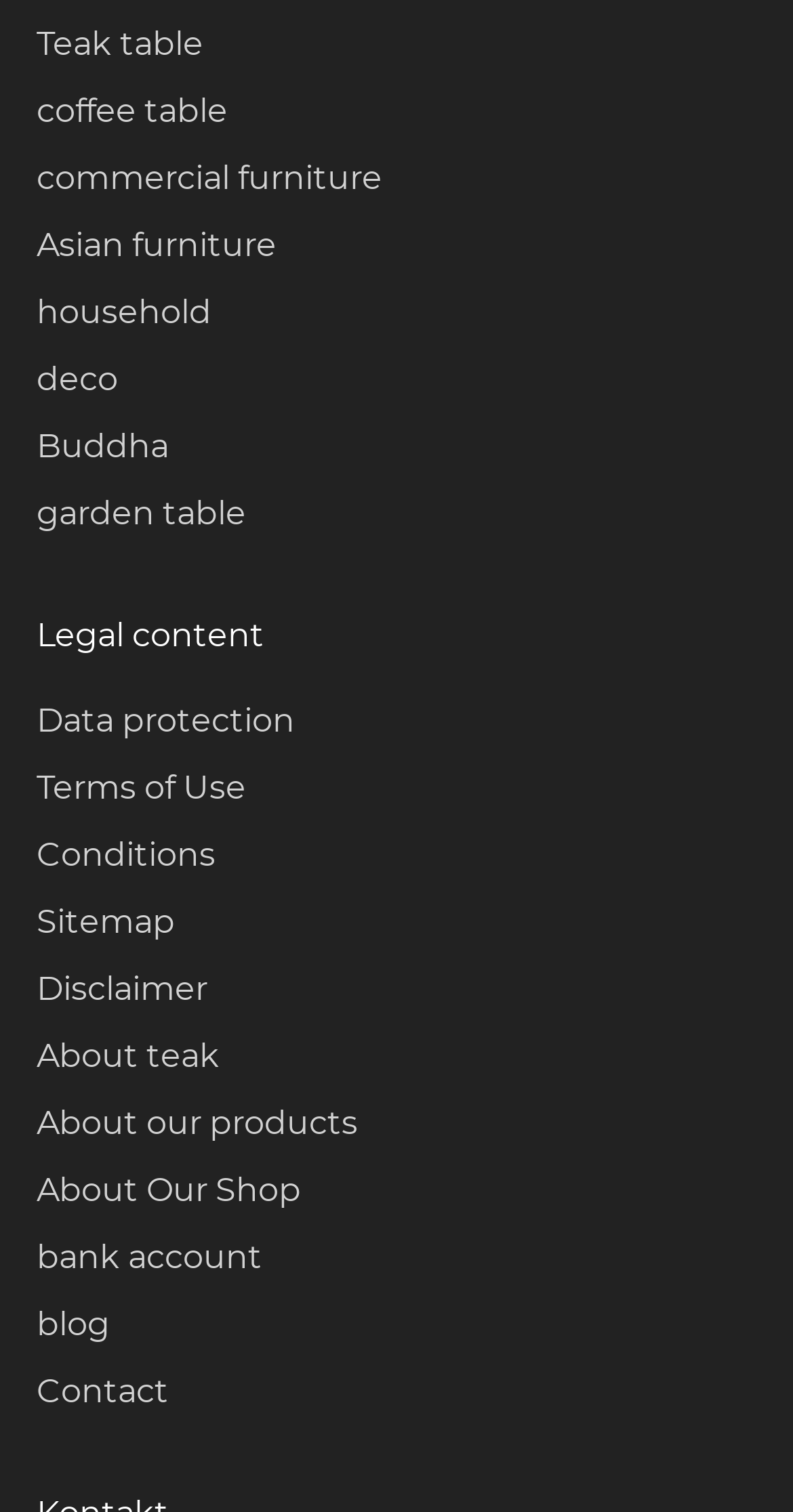What is the last link in the list?
Respond to the question with a single word or phrase according to the image.

Contact